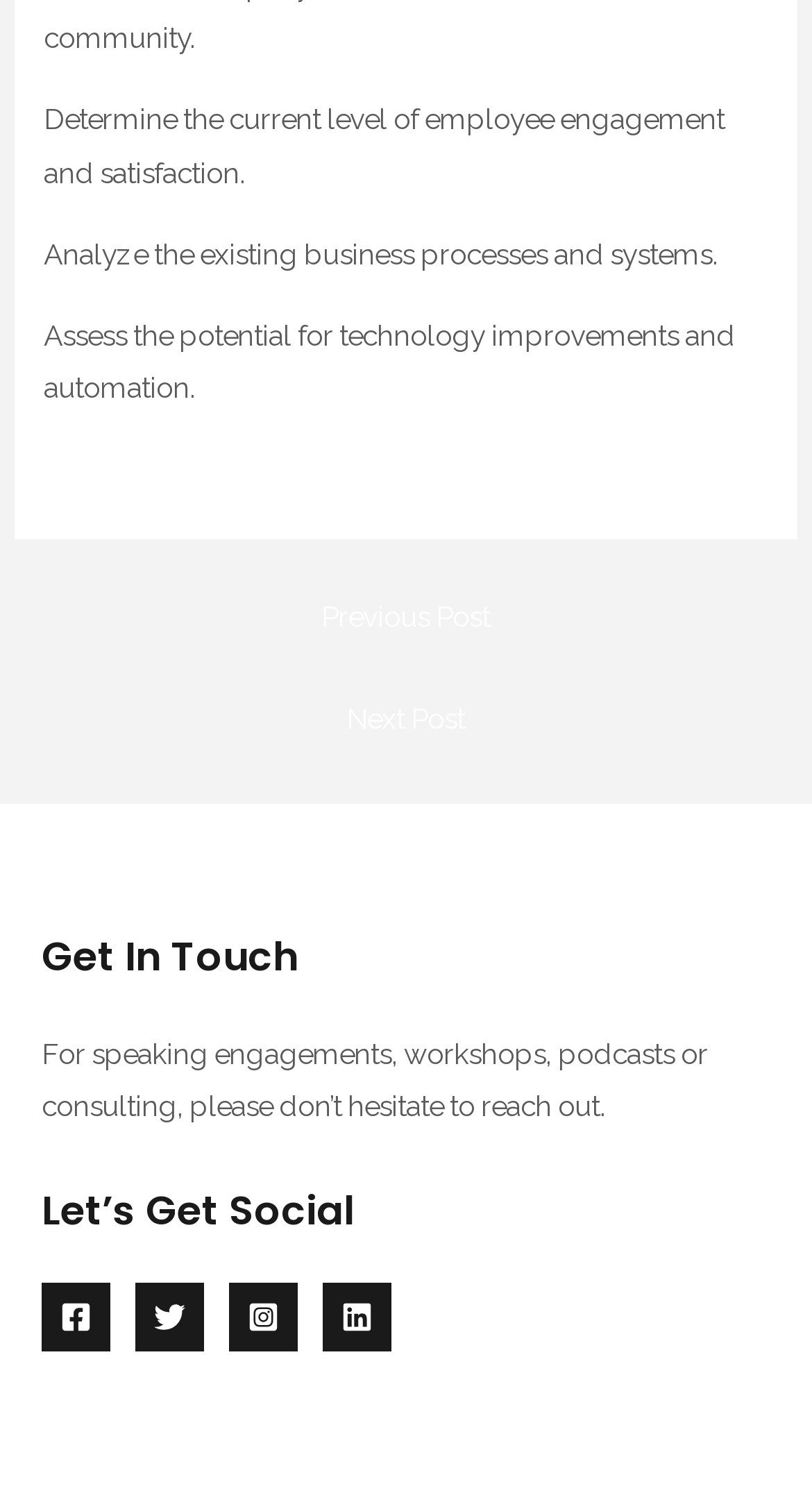Locate the bounding box of the UI element described in the following text: "← Previous Post".

[0.043, 0.389, 0.957, 0.433]